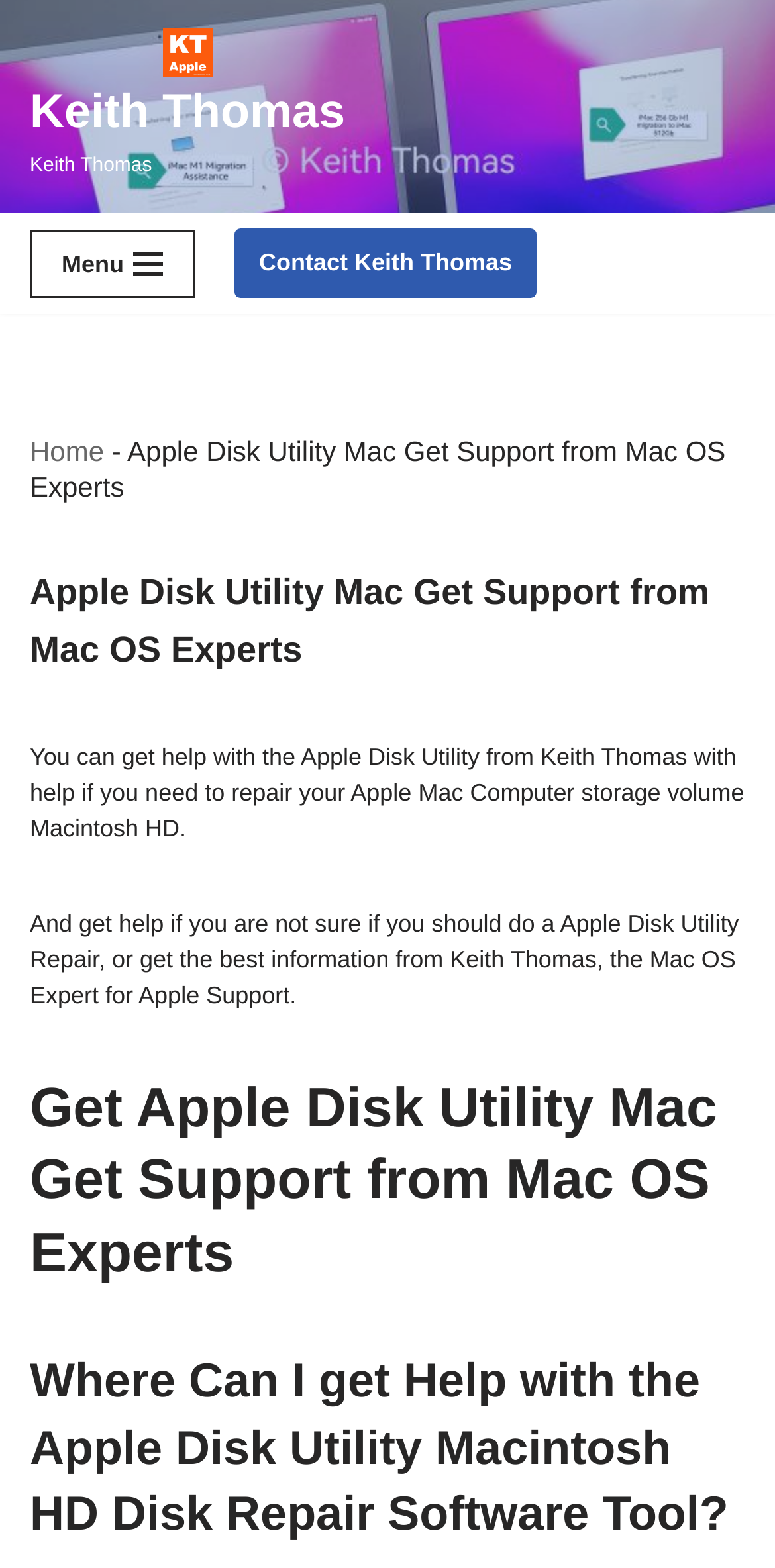Determine the bounding box coordinates of the UI element that matches the following description: "Keith ThomasKeith Thomas". The coordinates should be four float numbers between 0 and 1 in the format [left, top, right, bottom].

[0.038, 0.018, 0.445, 0.118]